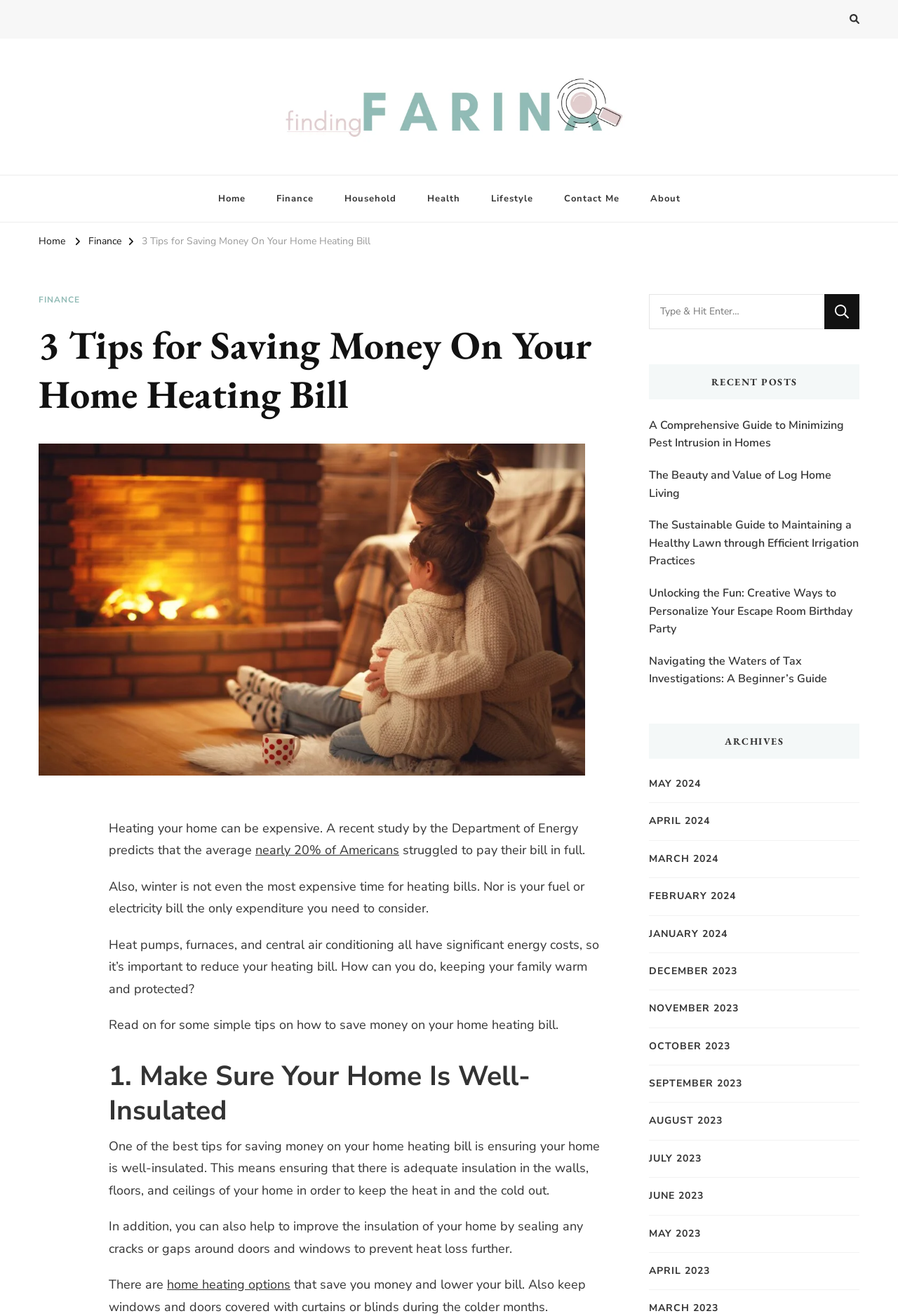Find the bounding box coordinates of the clickable element required to execute the following instruction: "Explore the 'Finance' category". Provide the coordinates as four float numbers between 0 and 1, i.e., [left, top, right, bottom].

[0.29, 0.133, 0.366, 0.169]